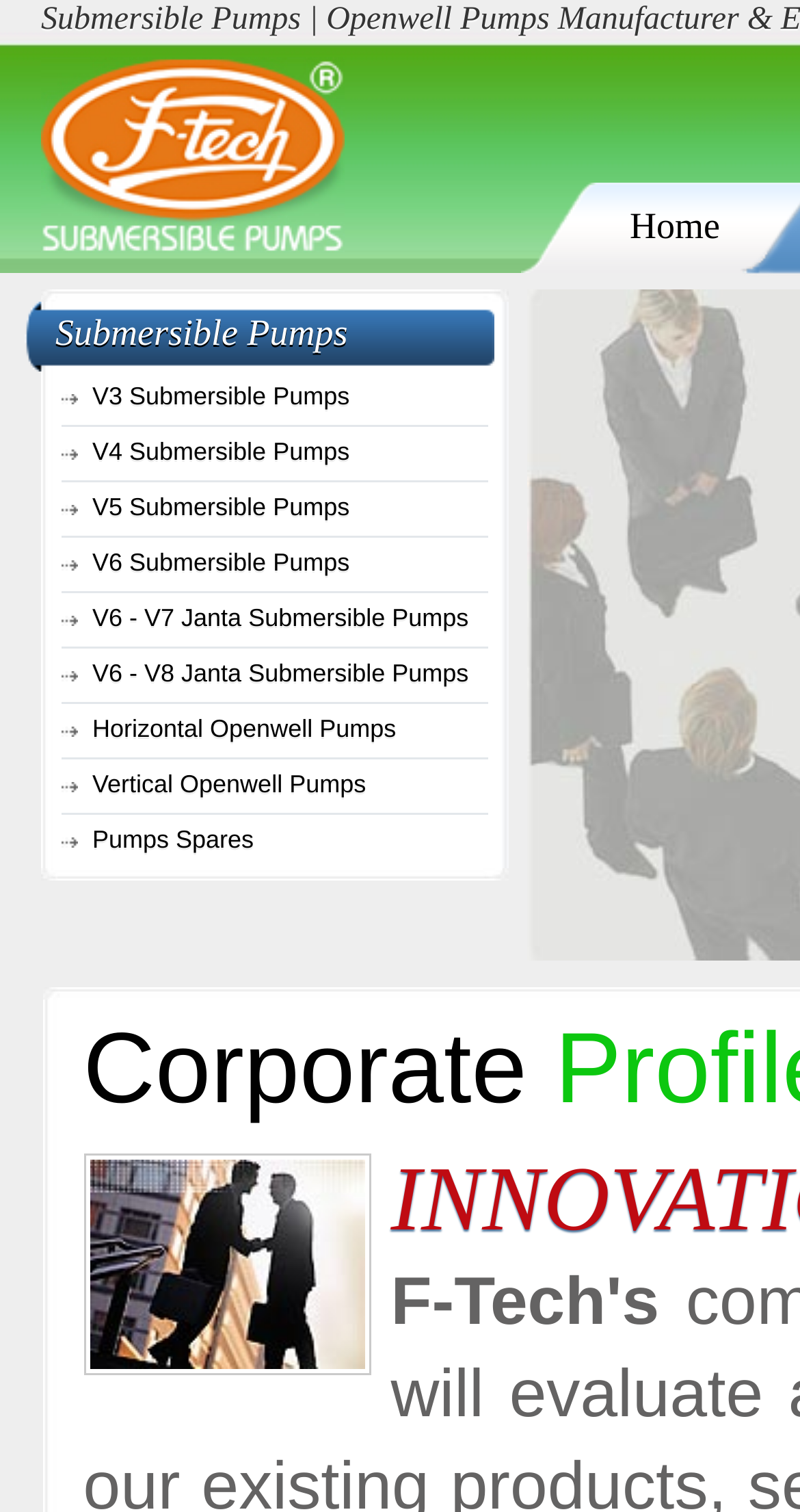What is the company's business scope?
Please use the image to deliver a detailed and complete answer.

Based on the links and content on the webpage, it is clear that the company is a manufacturer and exporter of submersible pumps and spares, indicating that they design, produce, and sell these products to customers in India and abroad.